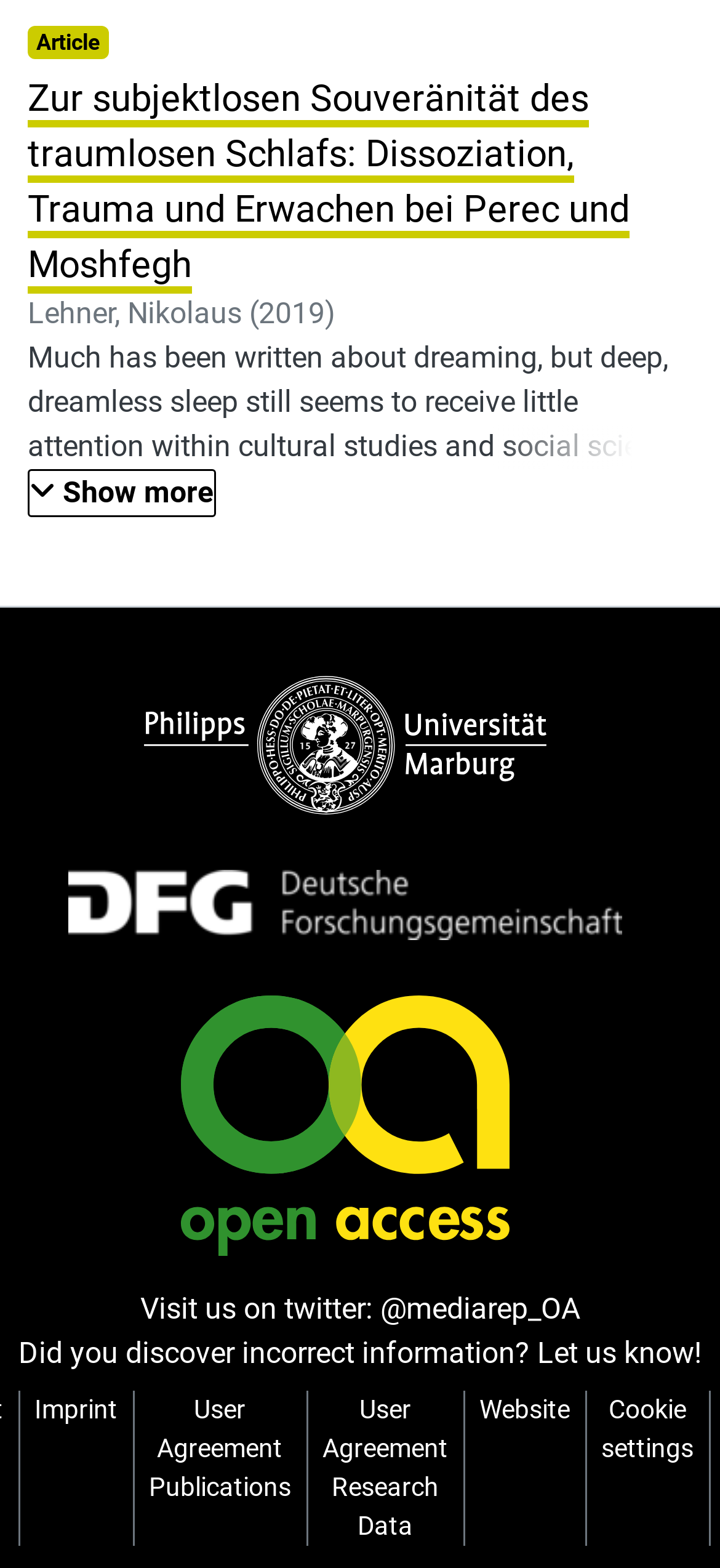What is the Twitter handle of the website?
Ensure your answer is thorough and detailed.

The Twitter handle can be found in the link element with the text '@mediarep_OA' which is located below the text 'Visit us on twitter:'.